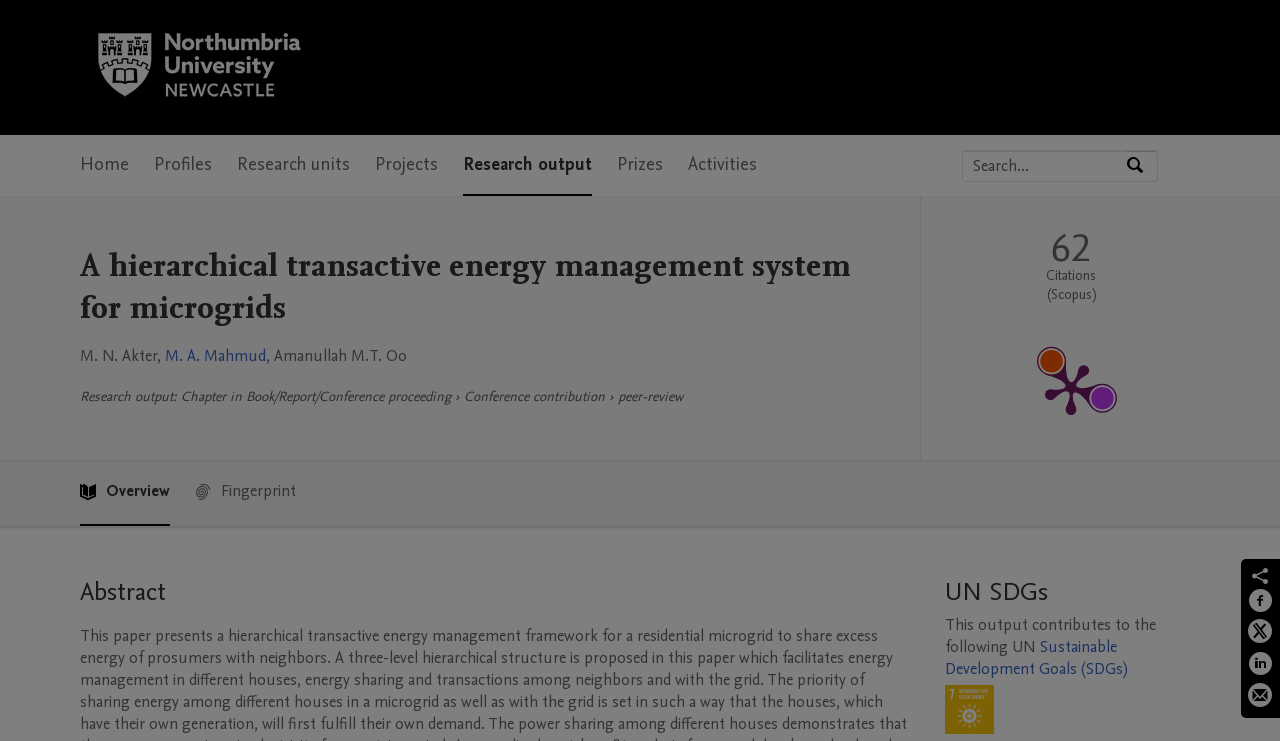Please pinpoint the bounding box coordinates for the region I should click to adhere to this instruction: "View the article 'For Tomorrow We Die…'".

None